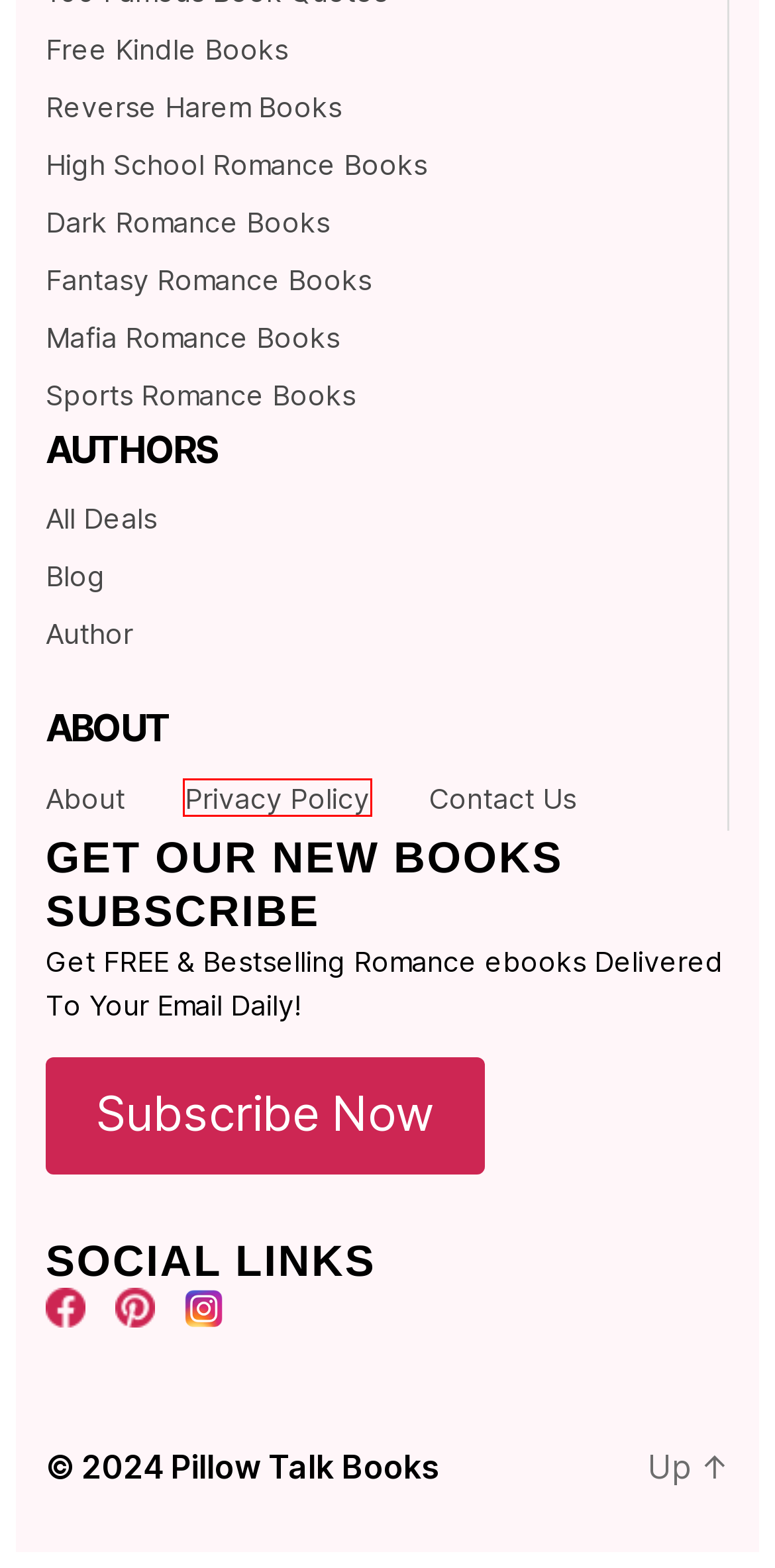You have been given a screenshot of a webpage, where a red bounding box surrounds a UI element. Identify the best matching webpage description for the page that loads after the element in the bounding box is clicked. Options include:
A. High School Romance Books - Pillow Talk Books
B. The Best Book Promotional Services For Authors - Pillow Talk
C. Privacy Policy - Pillow Talk Books
D. Free Romance Books Online : Ultimate Collection | Pillow Tal
E. Fantasy Romance Books - Pillow Talk Books
F. Sports Romance Books - Pillow Talk Books
G. About - Pillow Talk Books
H. Dark Romance Books - Pillow Talk Books

C